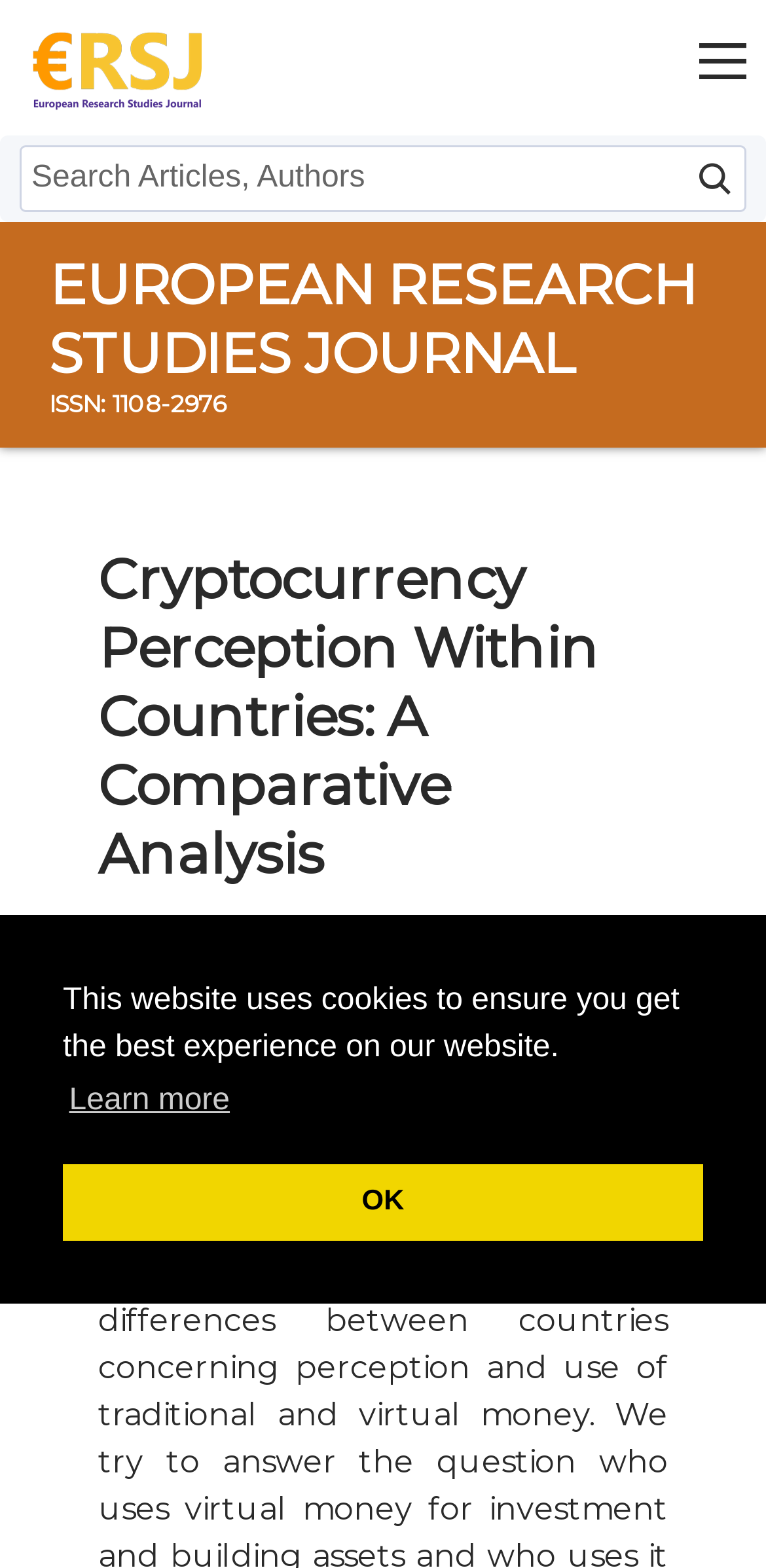Determine the bounding box coordinates of the region to click in order to accomplish the following instruction: "search for a research study". Provide the coordinates as four float numbers between 0 and 1, specifically [left, top, right, bottom].

[0.028, 0.094, 0.895, 0.134]